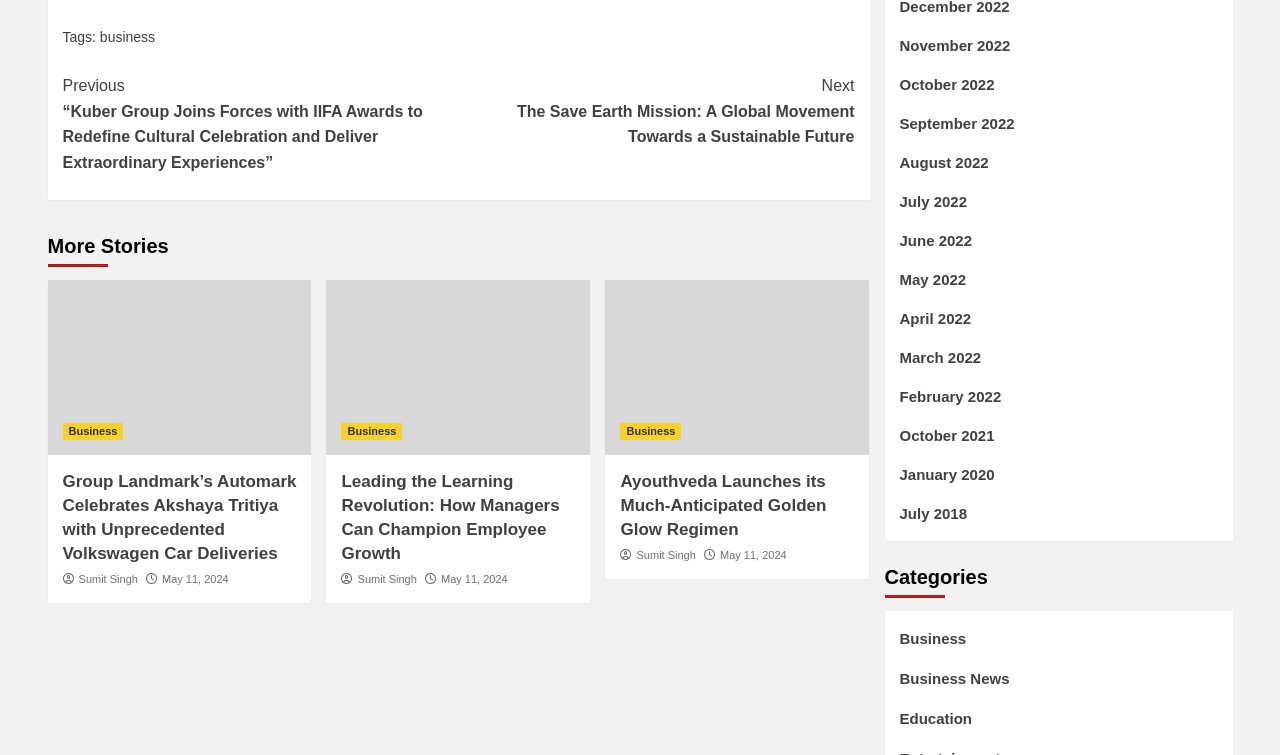How many articles are displayed on the webpage?
Using the image, provide a concise answer in one word or a short phrase.

3